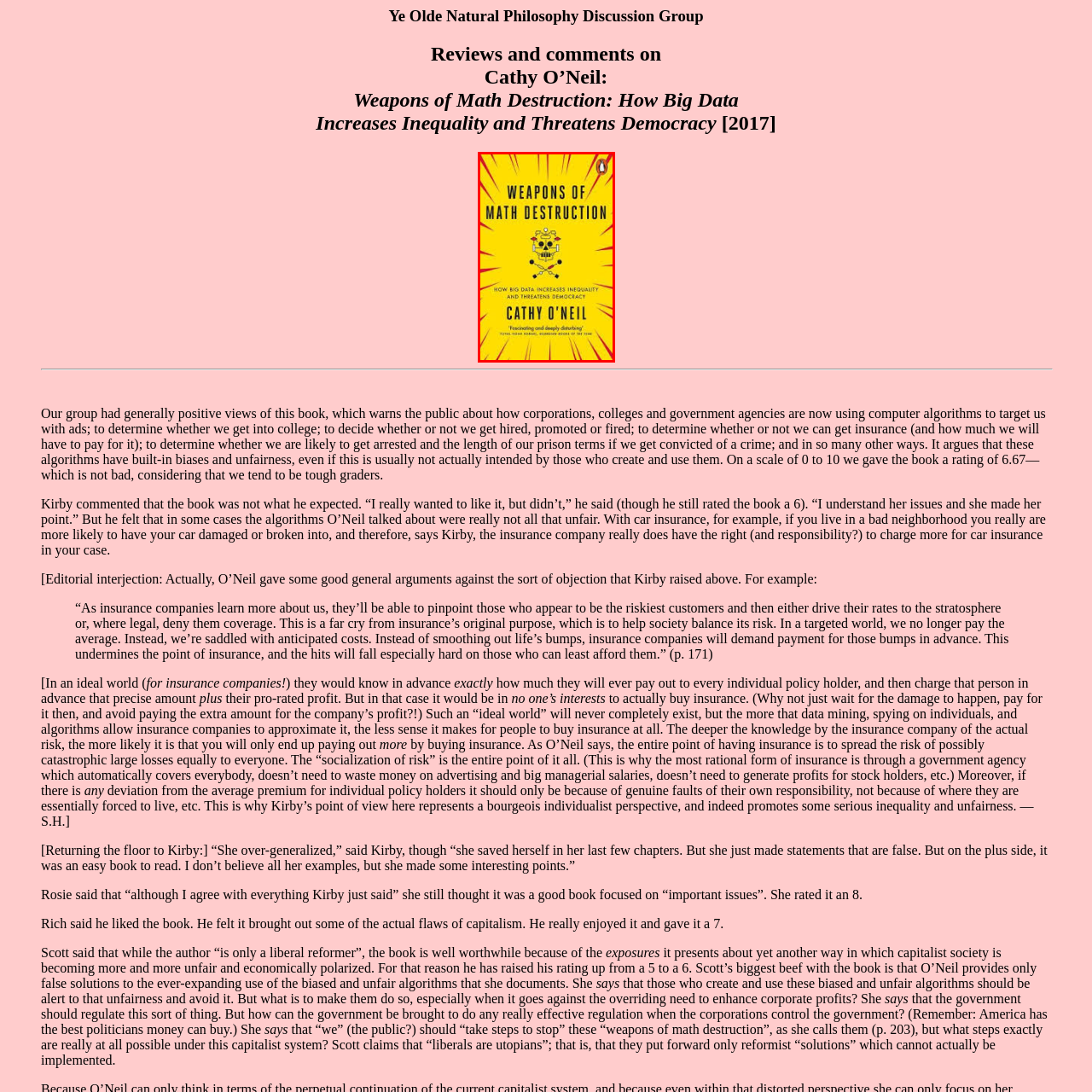Give an elaborate description of the visual elements within the red-outlined box.

The image features the cover of the book "Weapons of Math Destruction" by Cathy O'Neil, set against a striking yellow background. The cover prominently displays a skull and crossbones design, symbolizing the grave implications of the issues addressed within the text. The title, boldly stated at the top, underscores the central theme of the book: the detrimental effect of big data and algorithms on society, particularly how they exacerbate inequality and pose threats to democratic structures. Below the title, the subtitle elaborates on these ideas, emphasizing the urgent need to scrutinize and challenge the algorithms that increasingly dictate various aspects of life, from hiring practices to criminal sentencing. The author’s name is also featured, reinforcing her authority on the subject, with endorsements that highlight the book's provocative insights. This powerful imagery encapsulates a critical examination of the intersection between technology, ethics, and social justice.